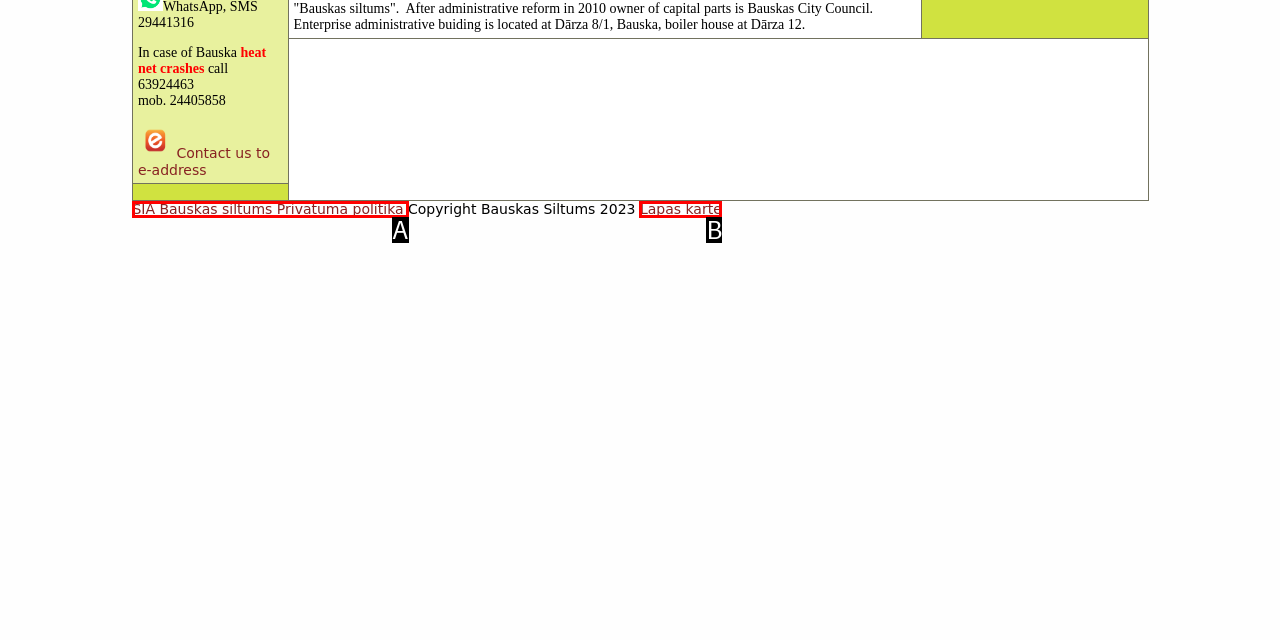Identify the bounding box that corresponds to: Lapas karte
Respond with the letter of the correct option from the provided choices.

B